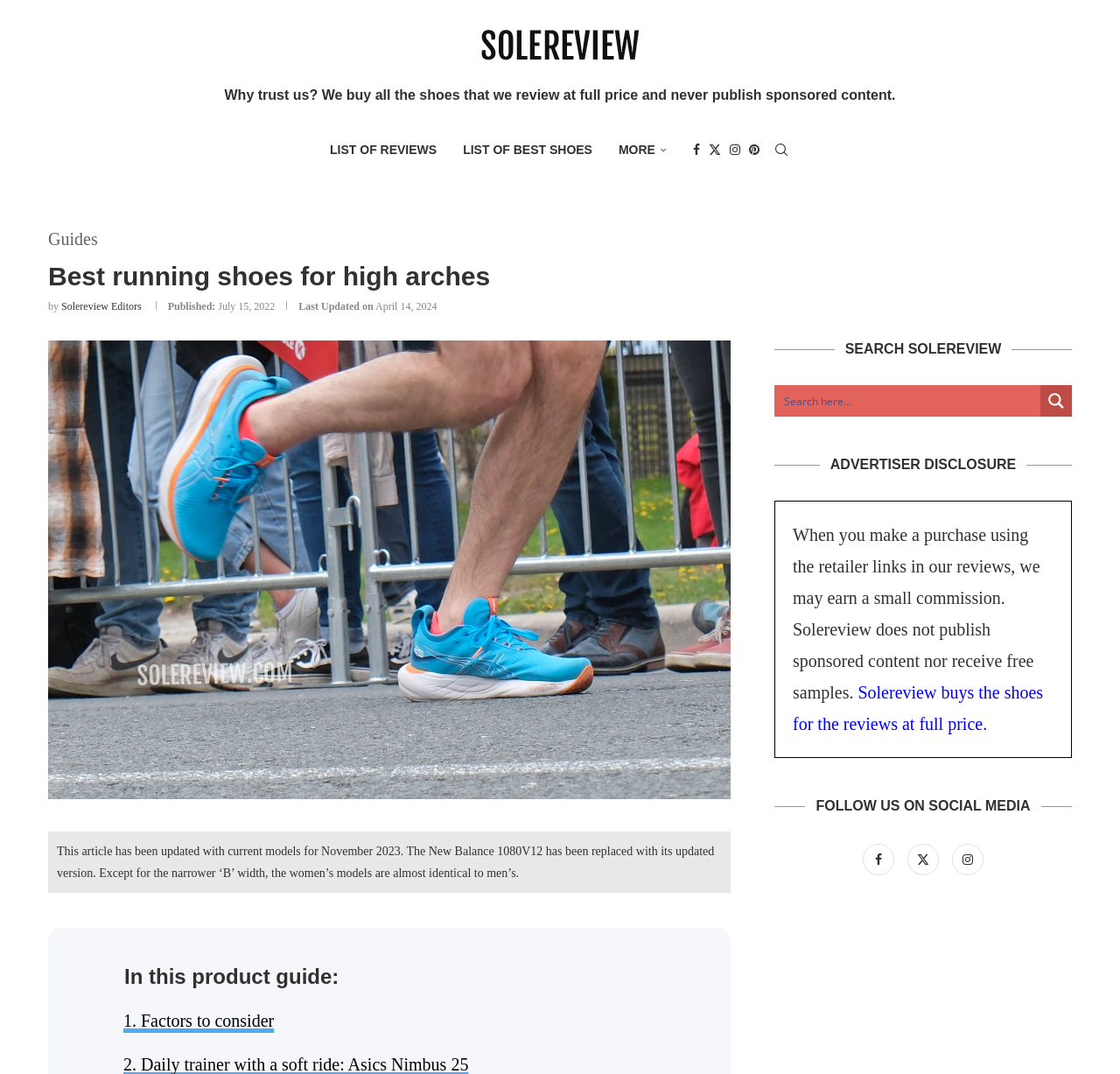Give a detailed account of the webpage.

This webpage is about the best running shoes for high arches, as indicated by the title "Best running shoes for high arches" at the top of the page. Below the title, there is a brief statement explaining the website's review policy, stating that they buy all the shoes at full price and never publish sponsored content.

On the top-right corner, there is a navigation menu with links to "LIST OF REVIEWS", "LIST OF BEST SHOES", and "MORE", as well as social media links to Facebook, Twitter, Instagram, and Pinterest. There is also a search bar located on the top-right corner.

The main content of the page starts with a heading "Best running shoes for high arches" followed by the author's name "Solereview Editors" and the publication date "July 15, 2022". Below this, there is a section with a link to an article about the midsole loading of the Asics Nimbus 25, accompanied by an image.

The page then continues with a section titled "In this product guide:", which lists several links to different sections of the guide, including "1. Factors to consider". 

On the right-hand side of the page, there are three complementary sections. The first section is a search form with a search input box and a search magnifier button. The second section is an advertiser disclosure, explaining that the website earns a small commission when a purchase is made using the retailer links in their reviews. The third section is a social media section, with links to Facebook, Twitter, and Instagram.

Overall, the webpage is well-organized and easy to navigate, with clear headings and concise text.